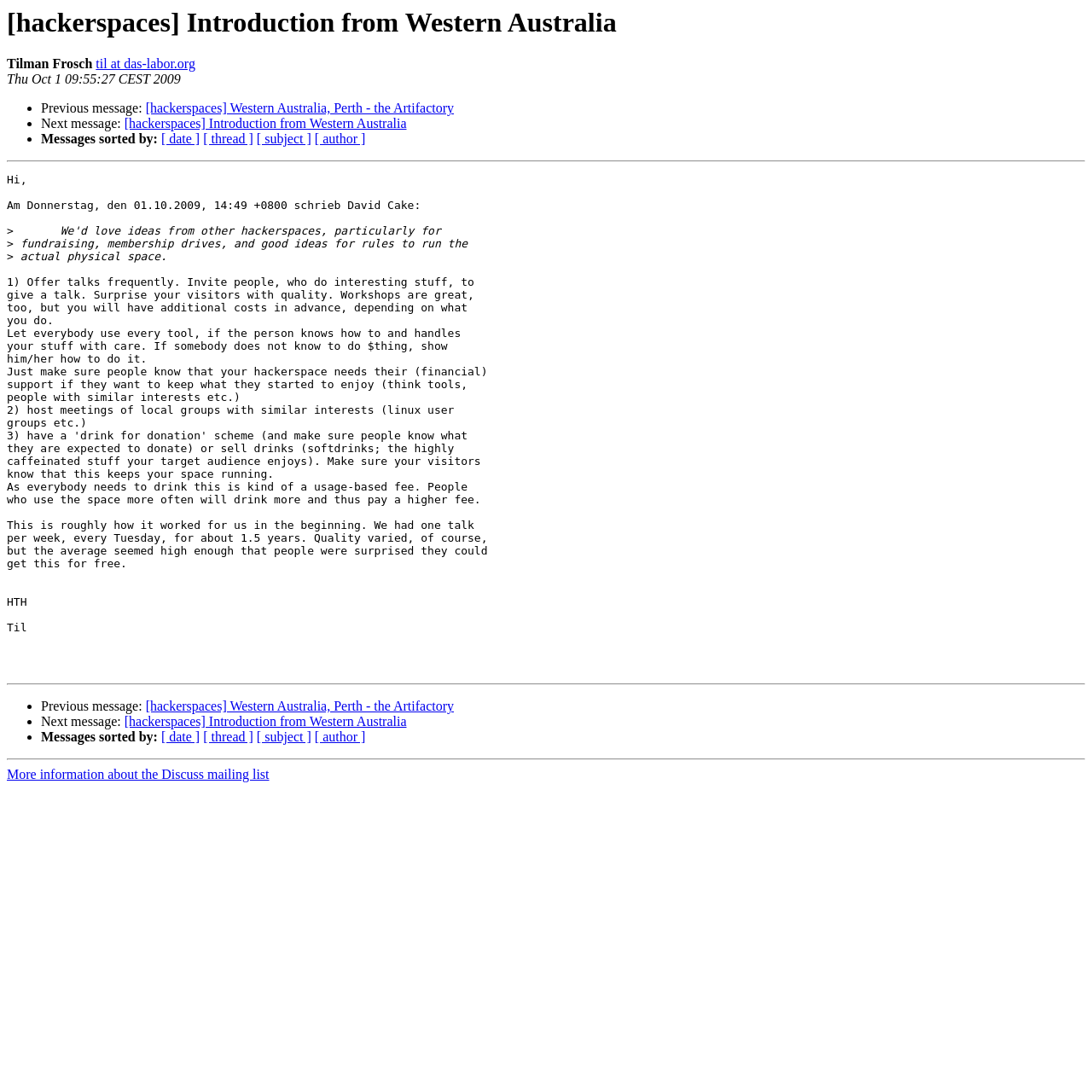What is the date of the email?
Please look at the screenshot and answer using one word or phrase.

Thu Oct 1 09:55:27 CEST 2009